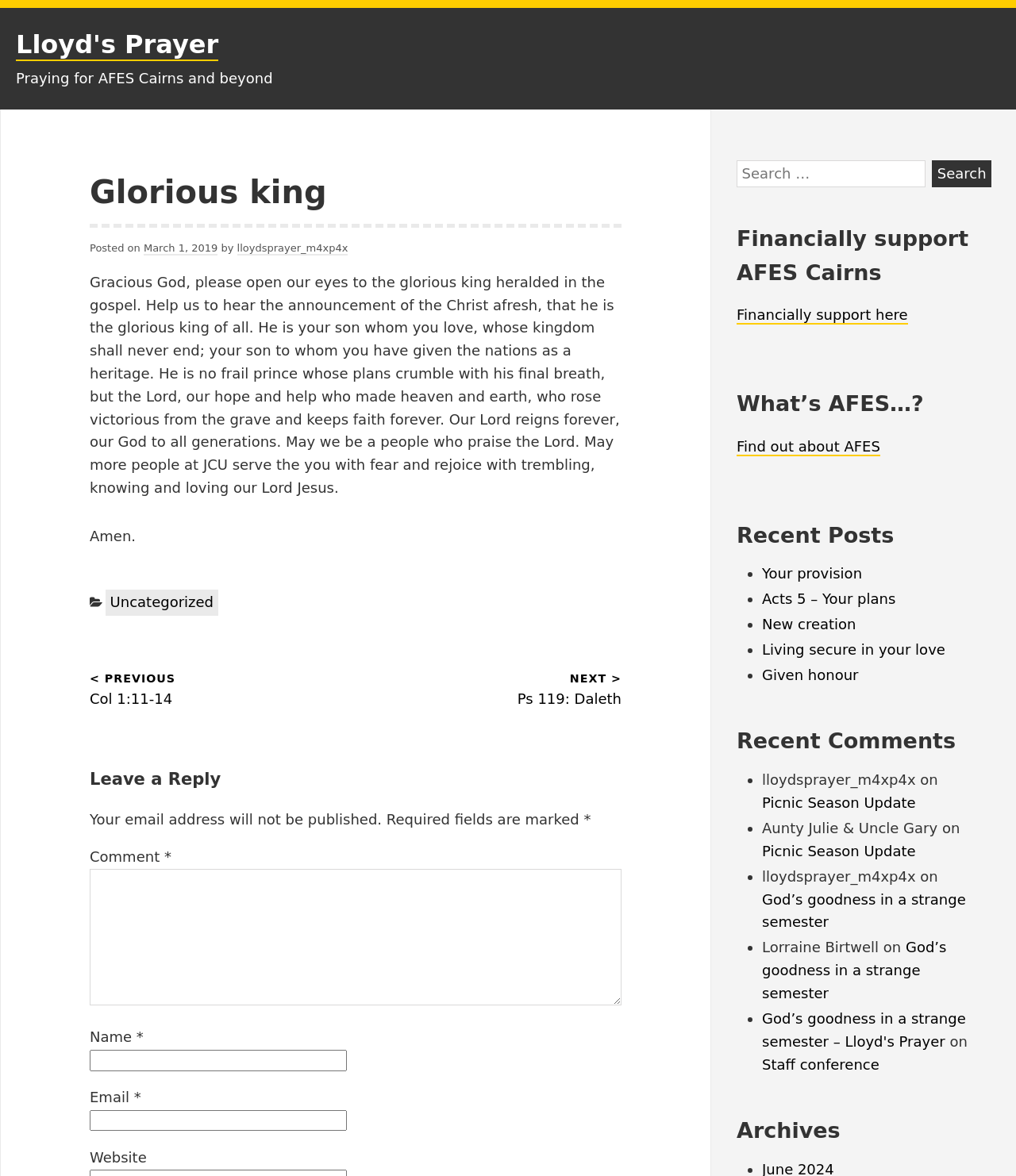Provide the bounding box coordinates for the area that should be clicked to complete the instruction: "Click on the 'Financially support here' link".

[0.725, 0.261, 0.893, 0.276]